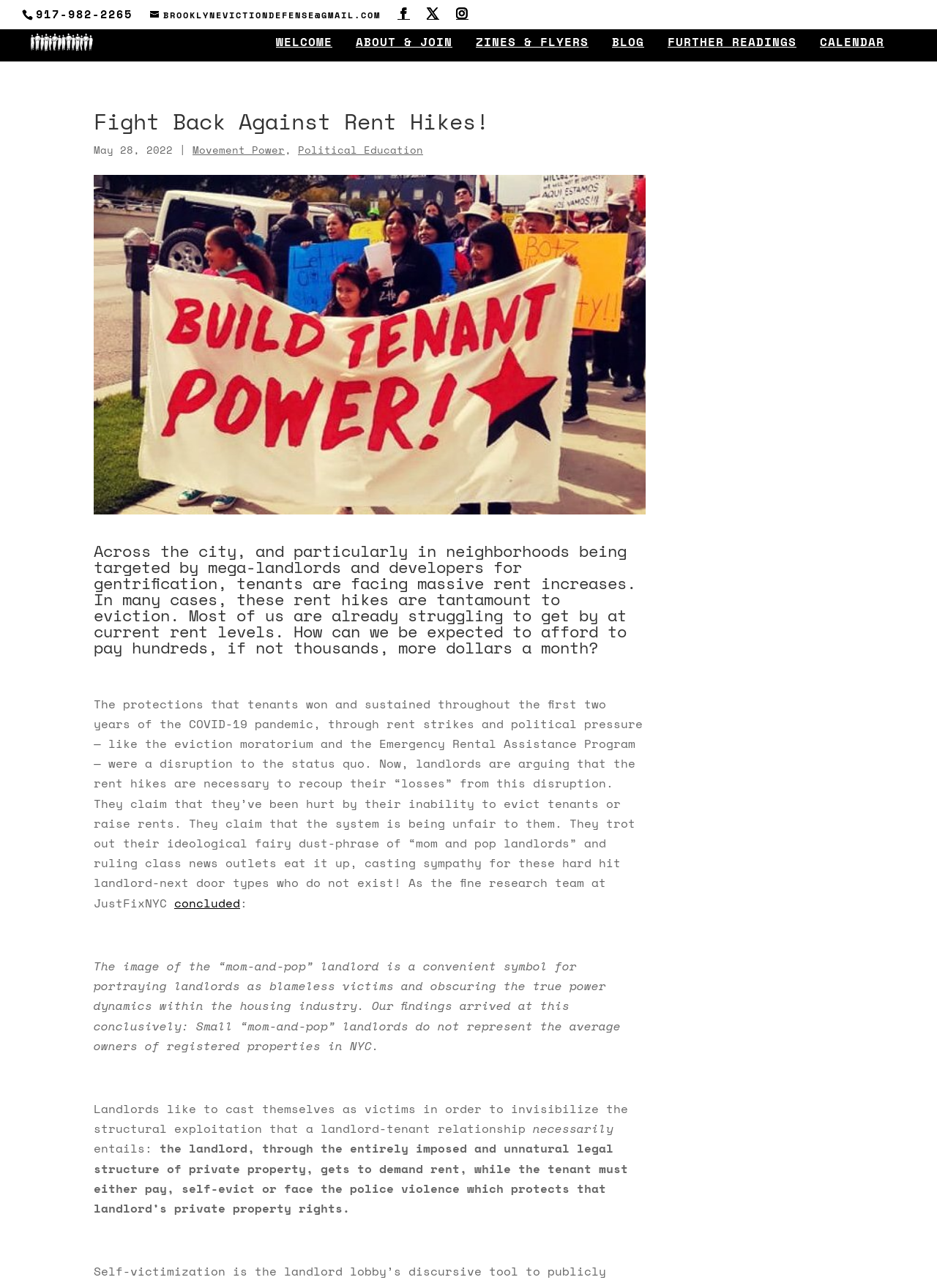Find the bounding box coordinates of the element to click in order to complete the given instruction: "Read the 'Movement Power' article."

[0.205, 0.11, 0.304, 0.122]